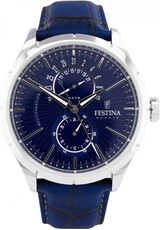What is the material of the case?
Provide an in-depth answer to the question, covering all aspects.

According to the caption, the watch is fitted with a 'sophisticated silver stainless-steel case', which reveals the material used for the case.